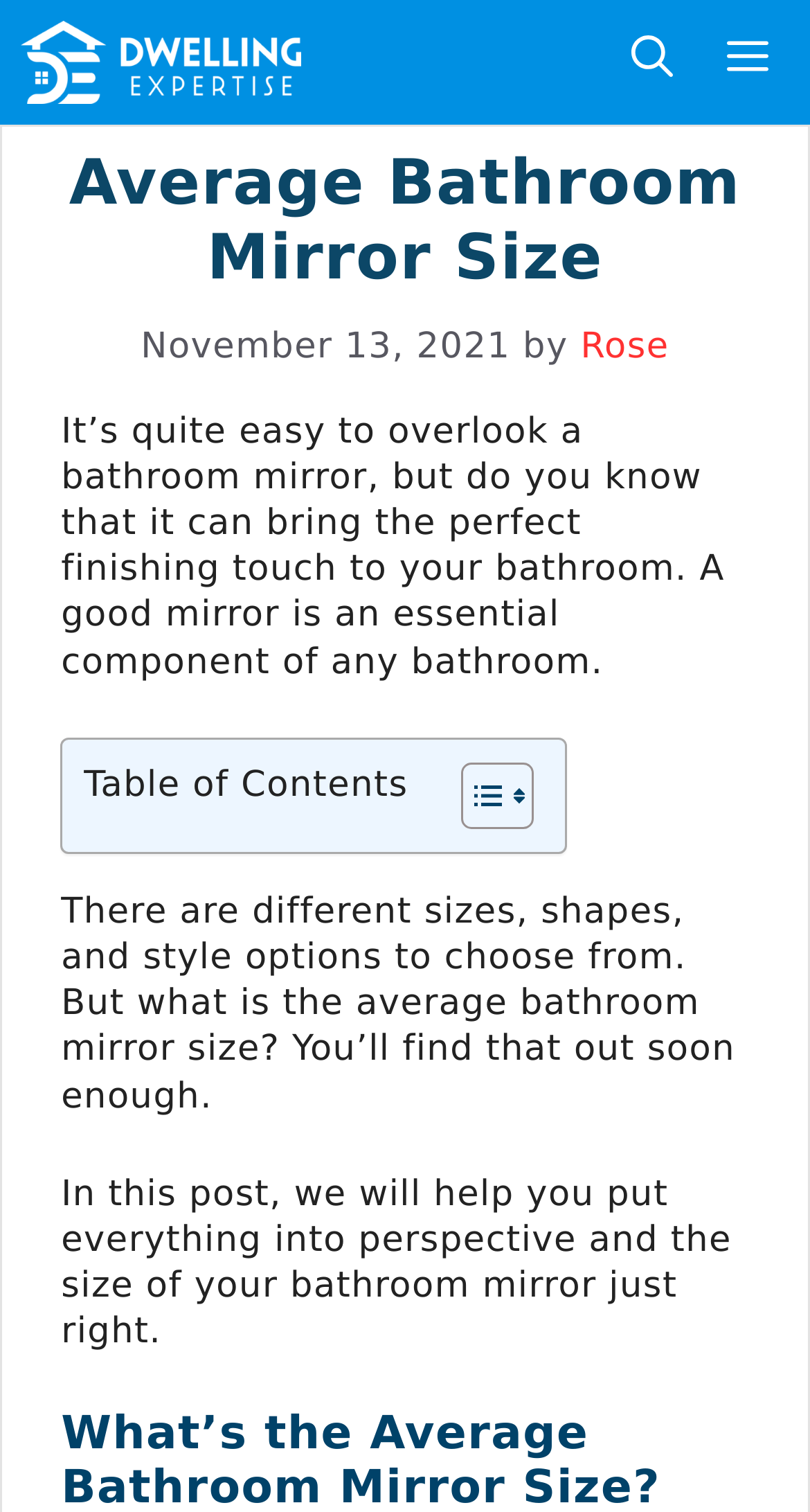Answer the question in a single word or phrase:
What is the main topic of the article?

Bathroom mirror size